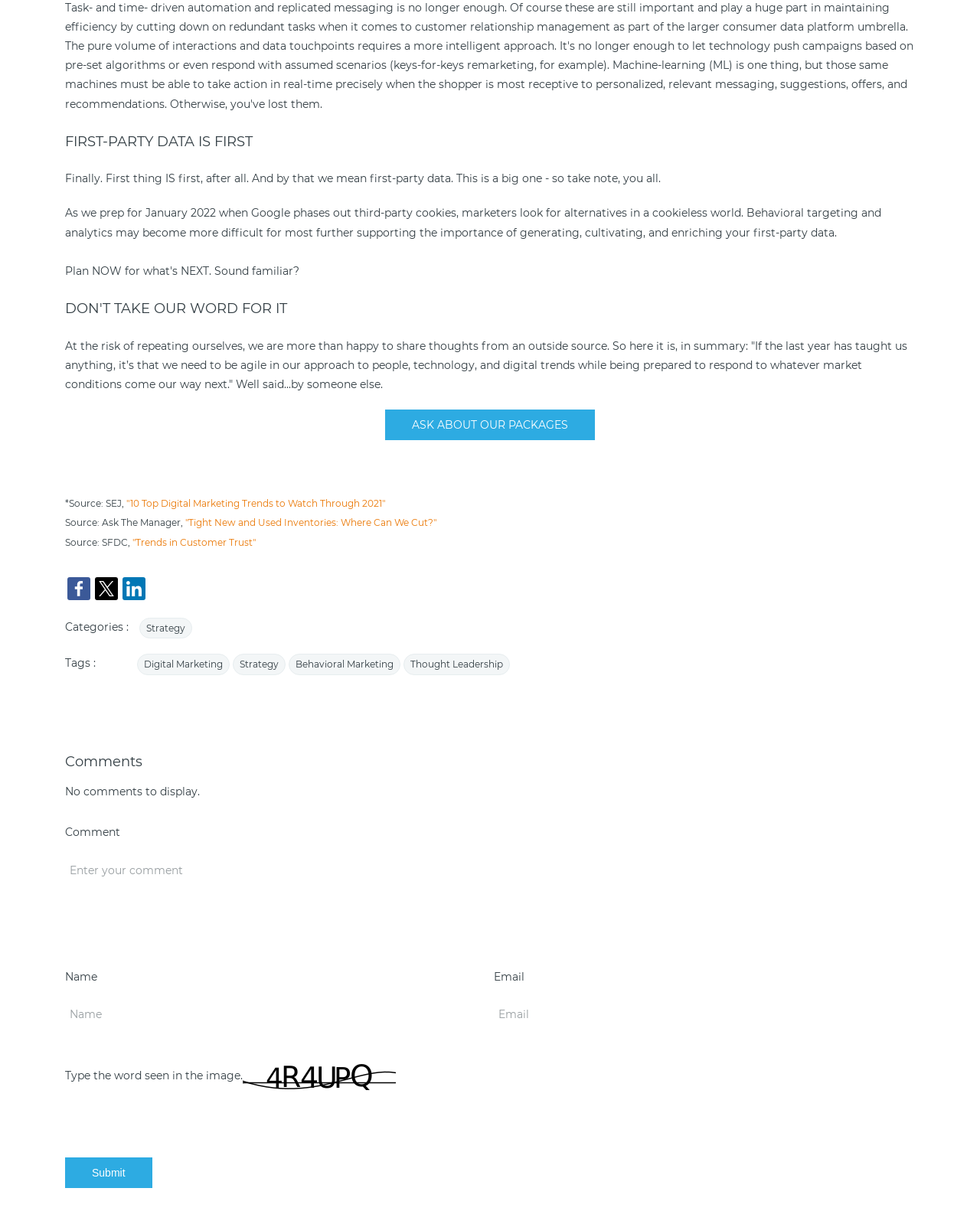How many images are there in the webpage?
Provide a one-word or short-phrase answer based on the image.

4